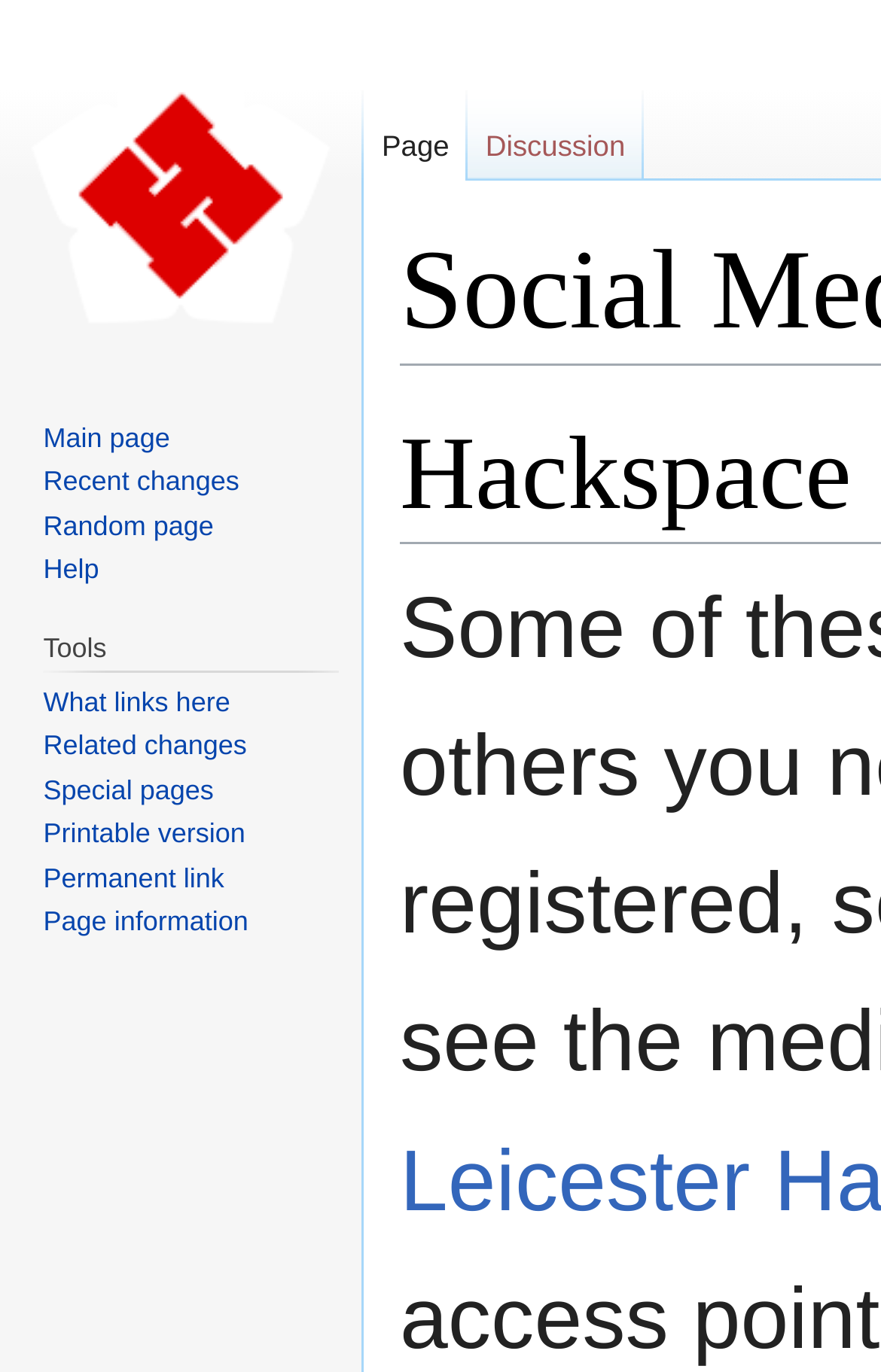What is the position of the 'Visit the main page' link?
Please analyze the image and answer the question with as much detail as possible.

The 'Visit the main page' link is located at [0.0, 0.0, 0.41, 0.263], which indicates that it is positioned at the top-left corner of the webpage.